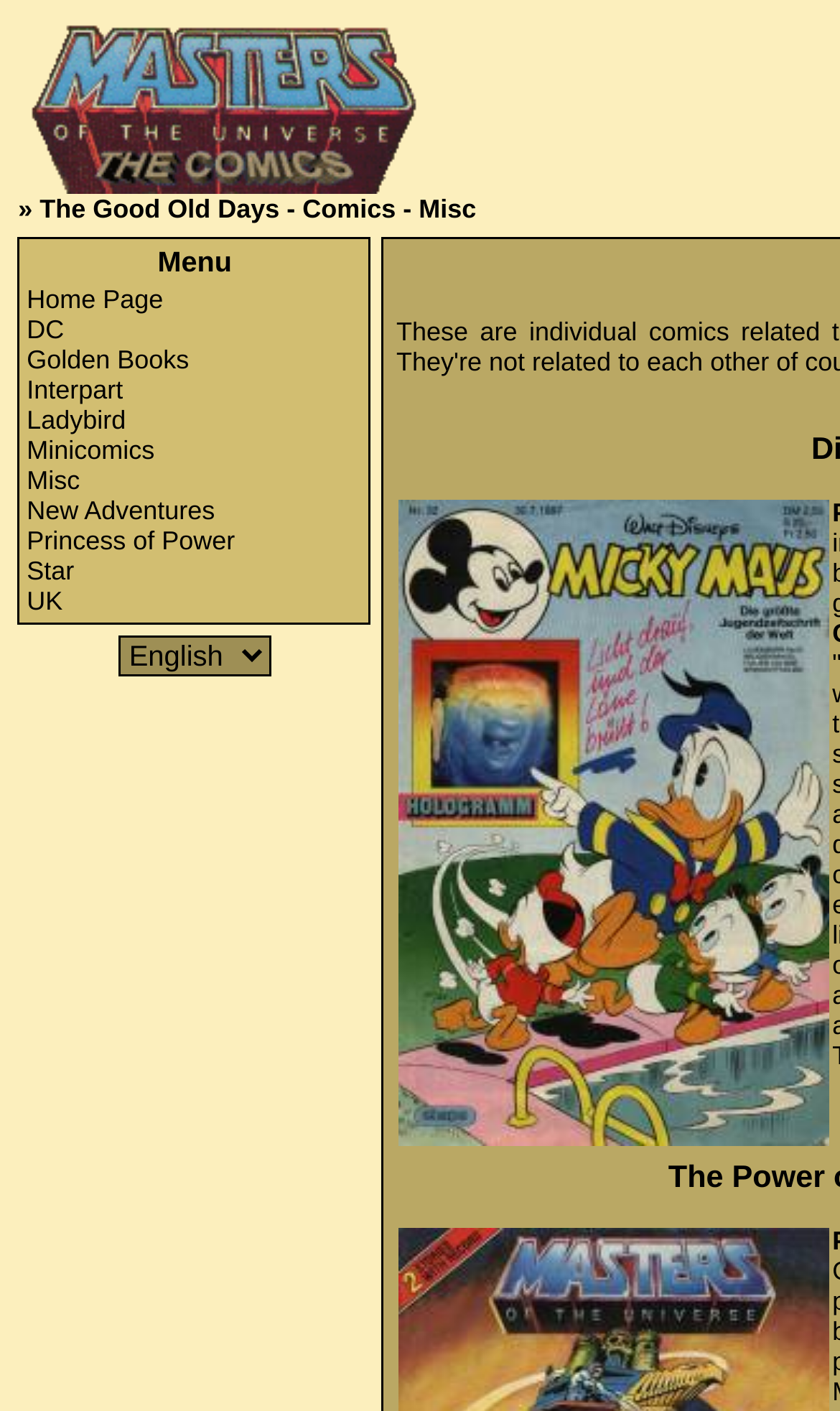Reply to the question with a single word or phrase:
What is the purpose of the button at the bottom of the webpage?

Download